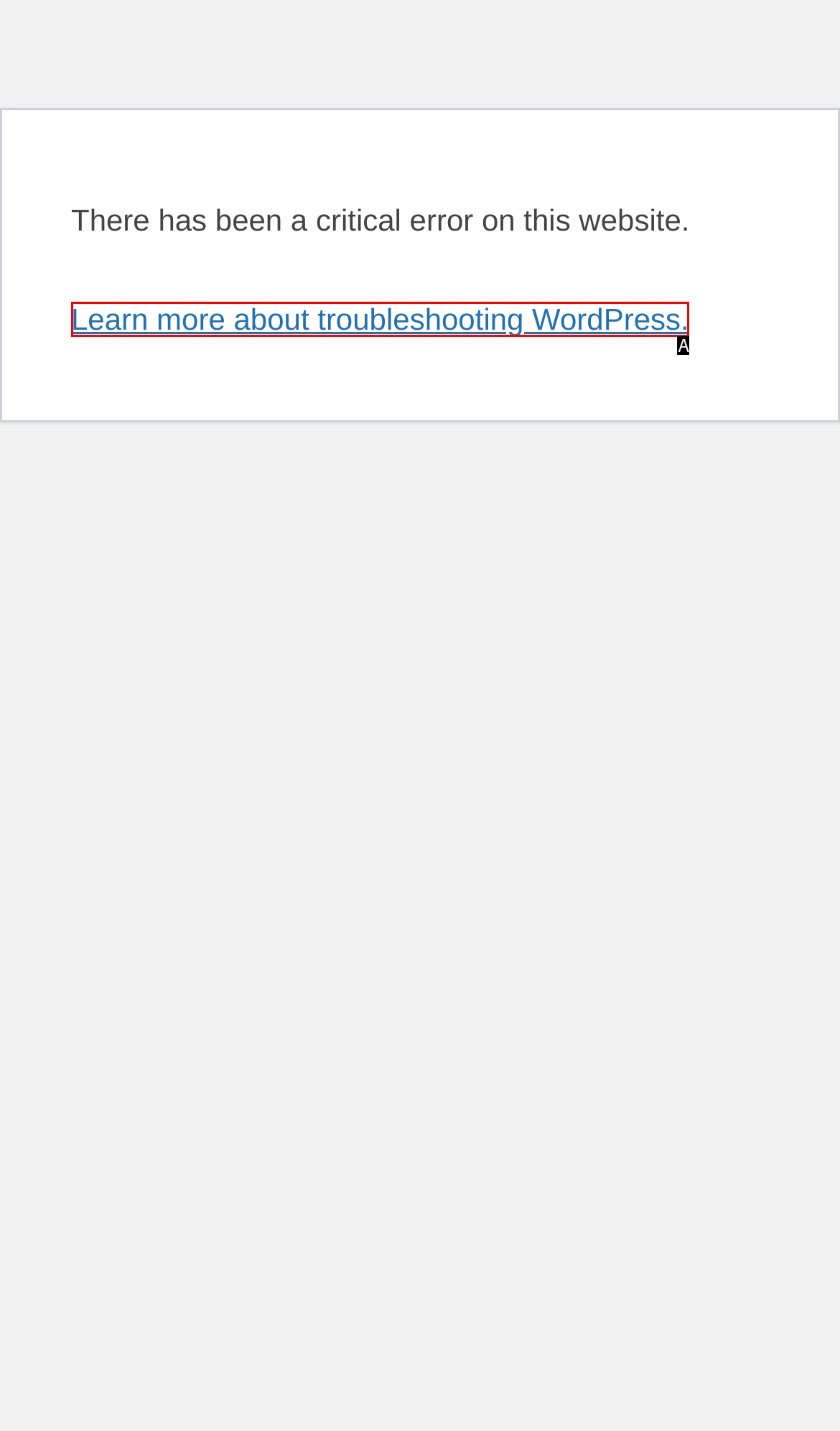Based on the provided element description: Learn more about troubleshooting WordPress., identify the best matching HTML element. Respond with the corresponding letter from the options shown.

A